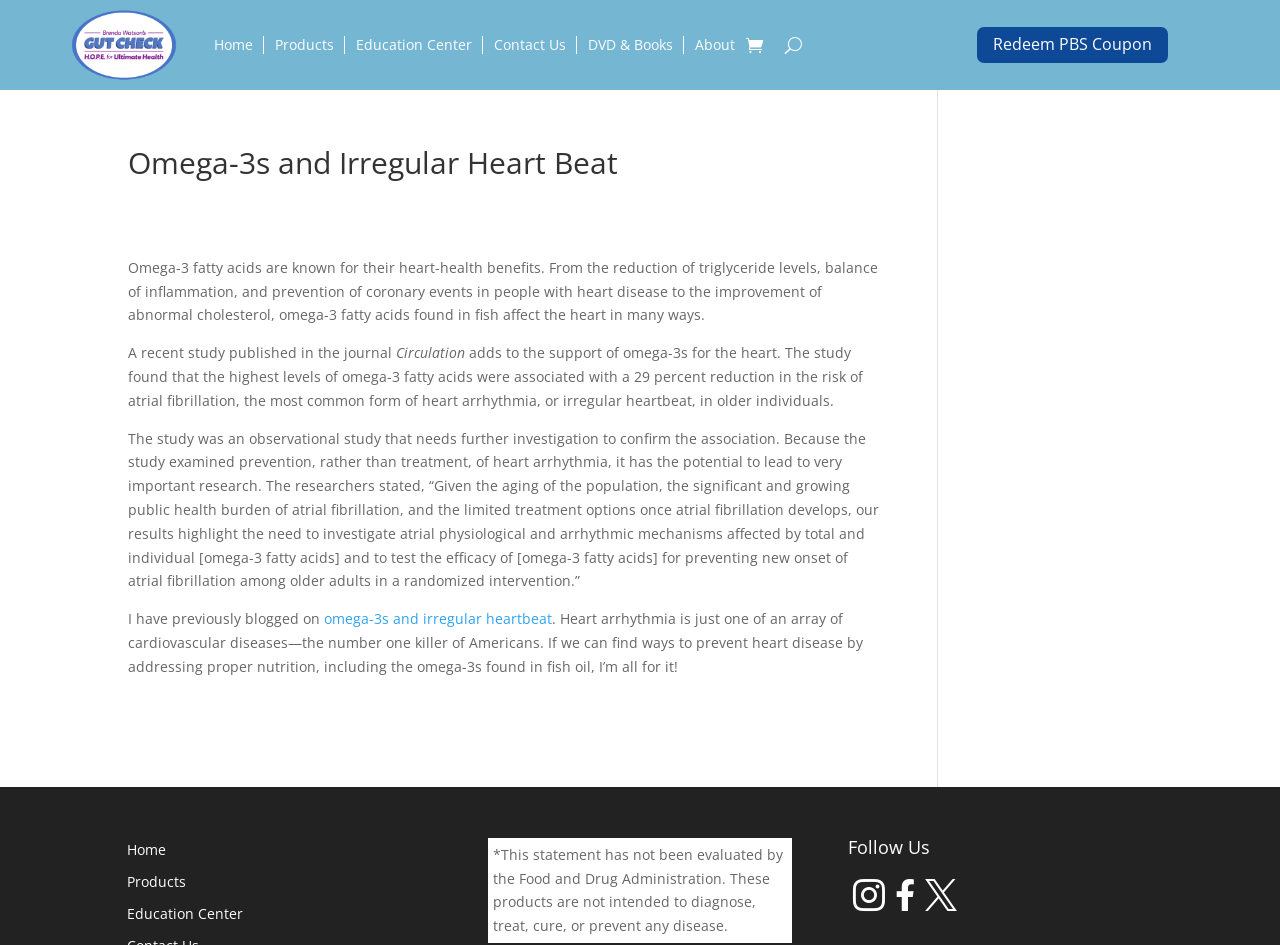Use a single word or phrase to answer the question:
What is the name of the formula promoted on the website?

H.O.P.E. Formula